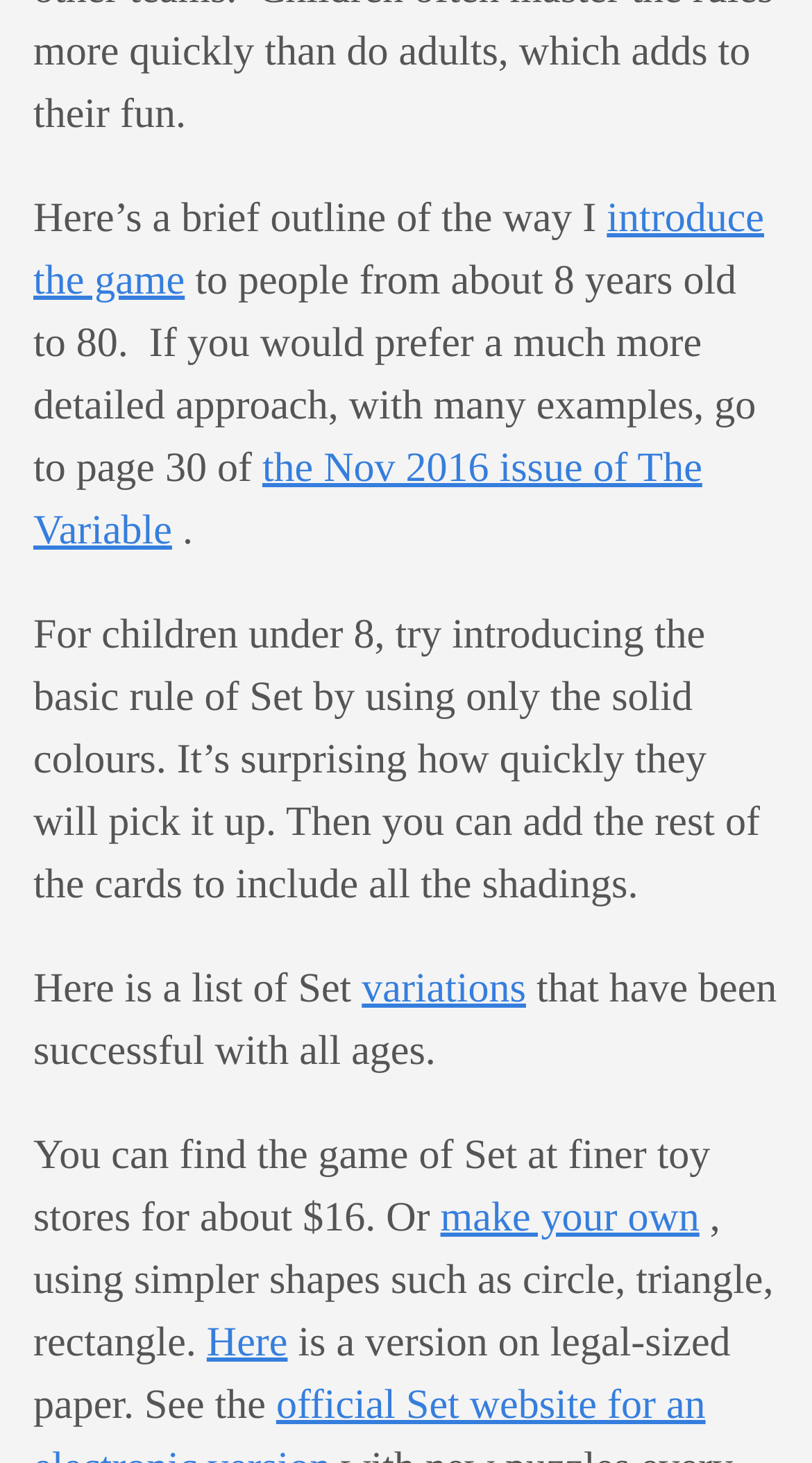What is the recommended age range for introducing the game?
Please give a detailed and elaborate explanation in response to the question.

The webpage mentions that the game can be introduced to people from about 8 years old to 80, indicating that the recommended age range for introducing the game is between 8 and 80 years old.